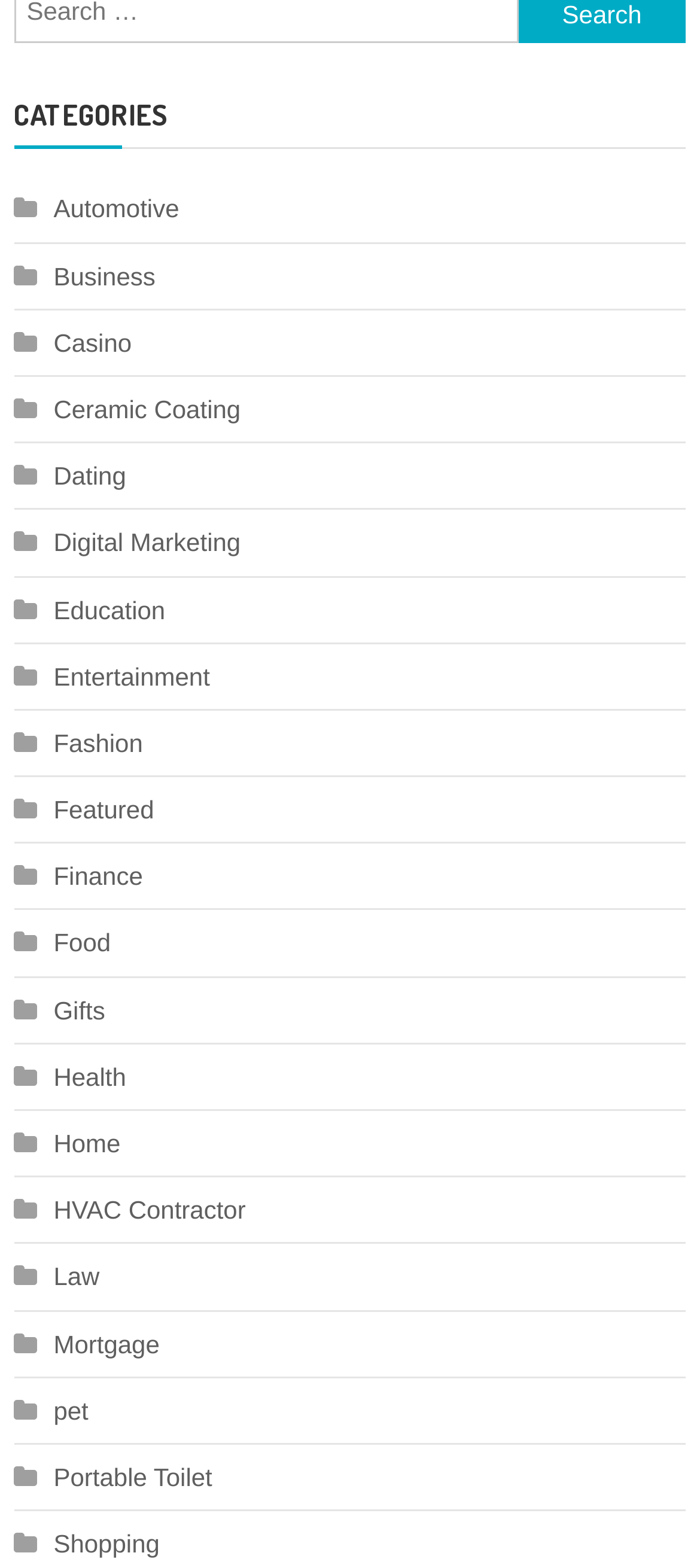Using the webpage screenshot, find the UI element described by Automotive. Provide the bounding box coordinates in the format (top-left x, top-left y, bottom-right x, bottom-right y), ensuring all values are floating point numbers between 0 and 1.

[0.02, 0.118, 0.256, 0.148]